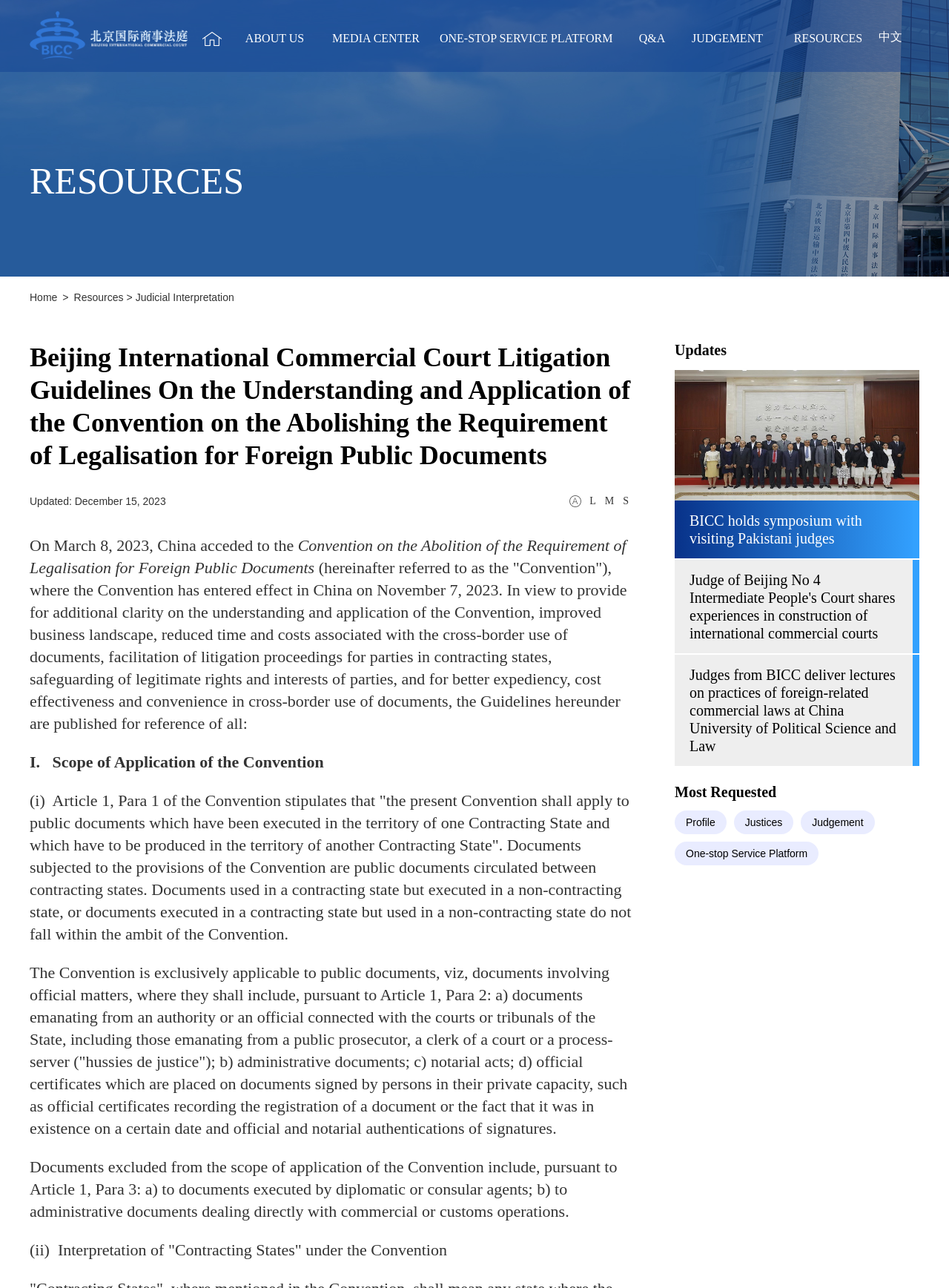Please predict the bounding box coordinates of the element's region where a click is necessary to complete the following instruction: "Click the 'ABOUT US' link". The coordinates should be represented by four float numbers between 0 and 1, i.e., [left, top, right, bottom].

[0.236, 0.025, 0.343, 0.035]